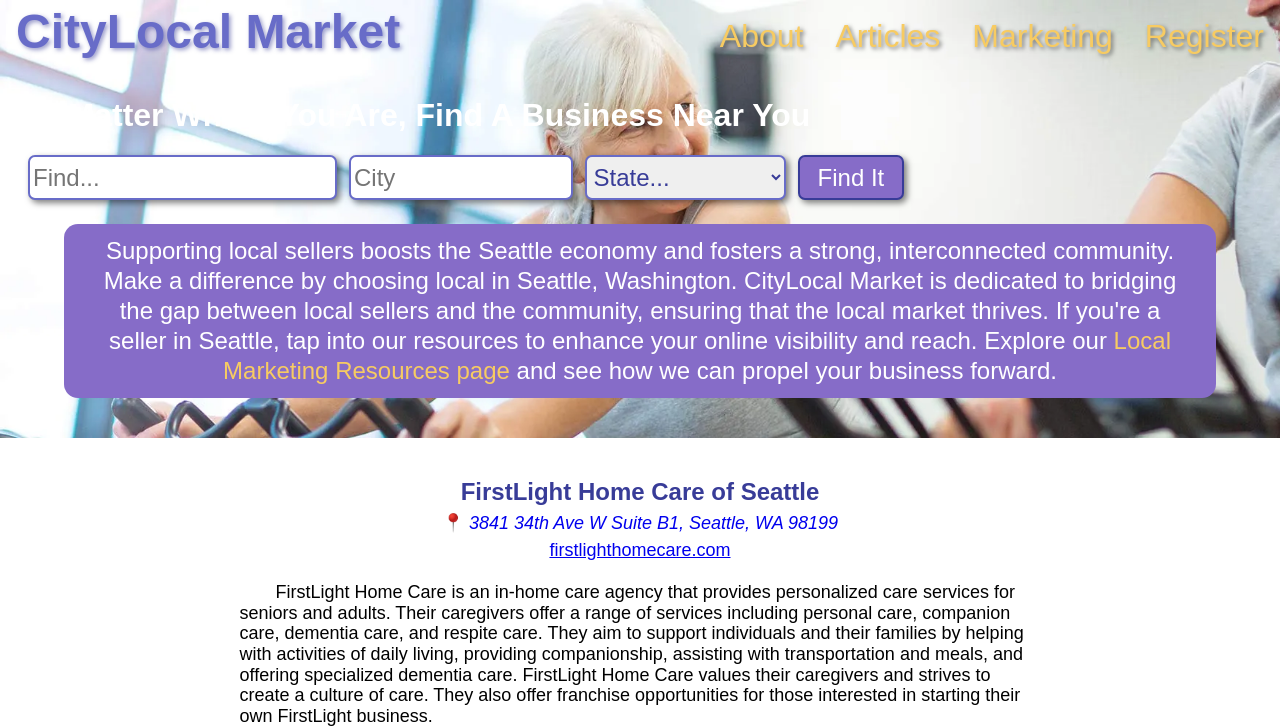Please examine the image and provide a detailed answer to the question: What values does FirstLight Home Care strive to create?

I found this information by reading the description of FirstLight Home Care, which states that it 'values their caregivers and strives to create a culture of care'.